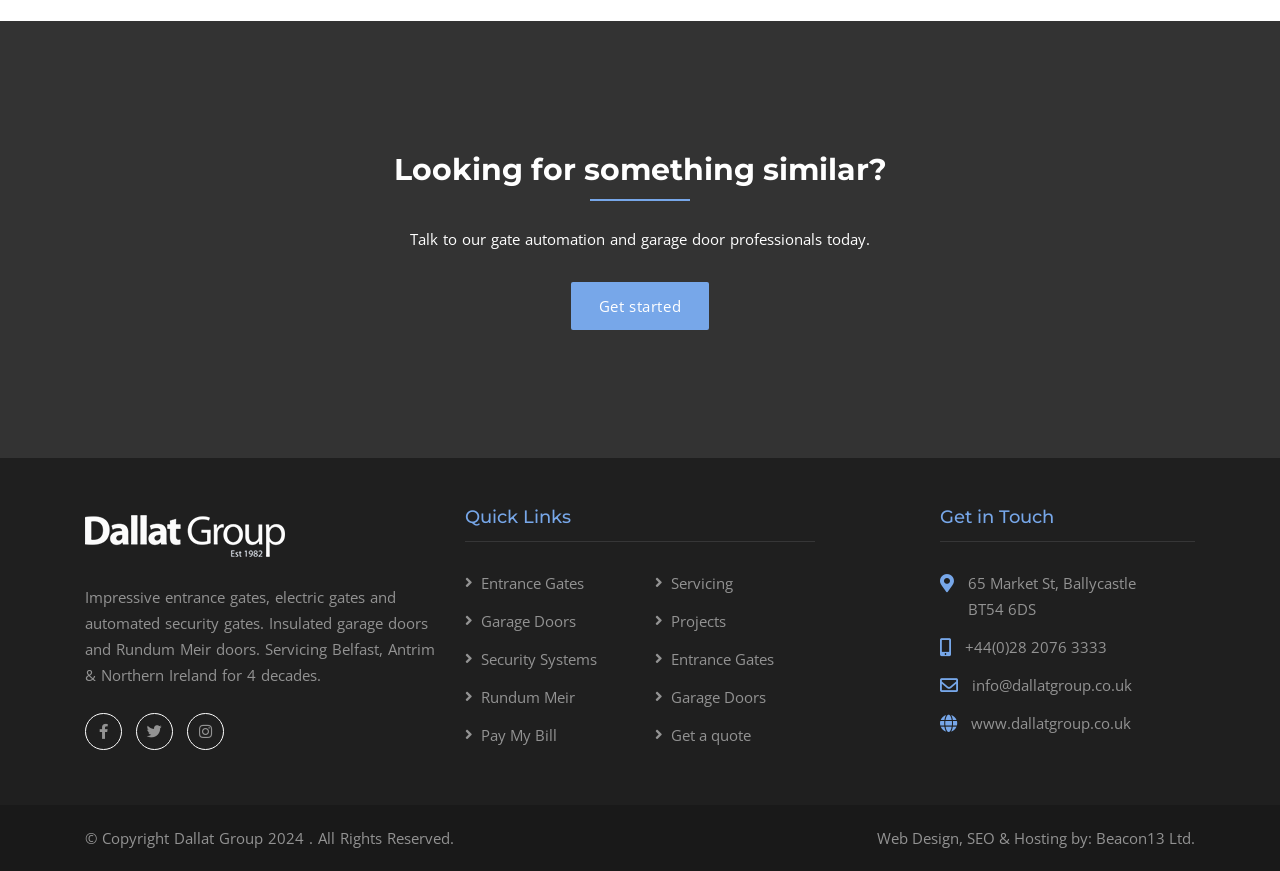What is the purpose of the 'Get started' button?
Refer to the image and provide a thorough answer to the question.

I inferred this by looking at the text next to the 'Get started' button, which says 'Talk to our gate automation and garage door professionals today.', suggesting that the button is meant to initiate a conversation with the company's professionals.